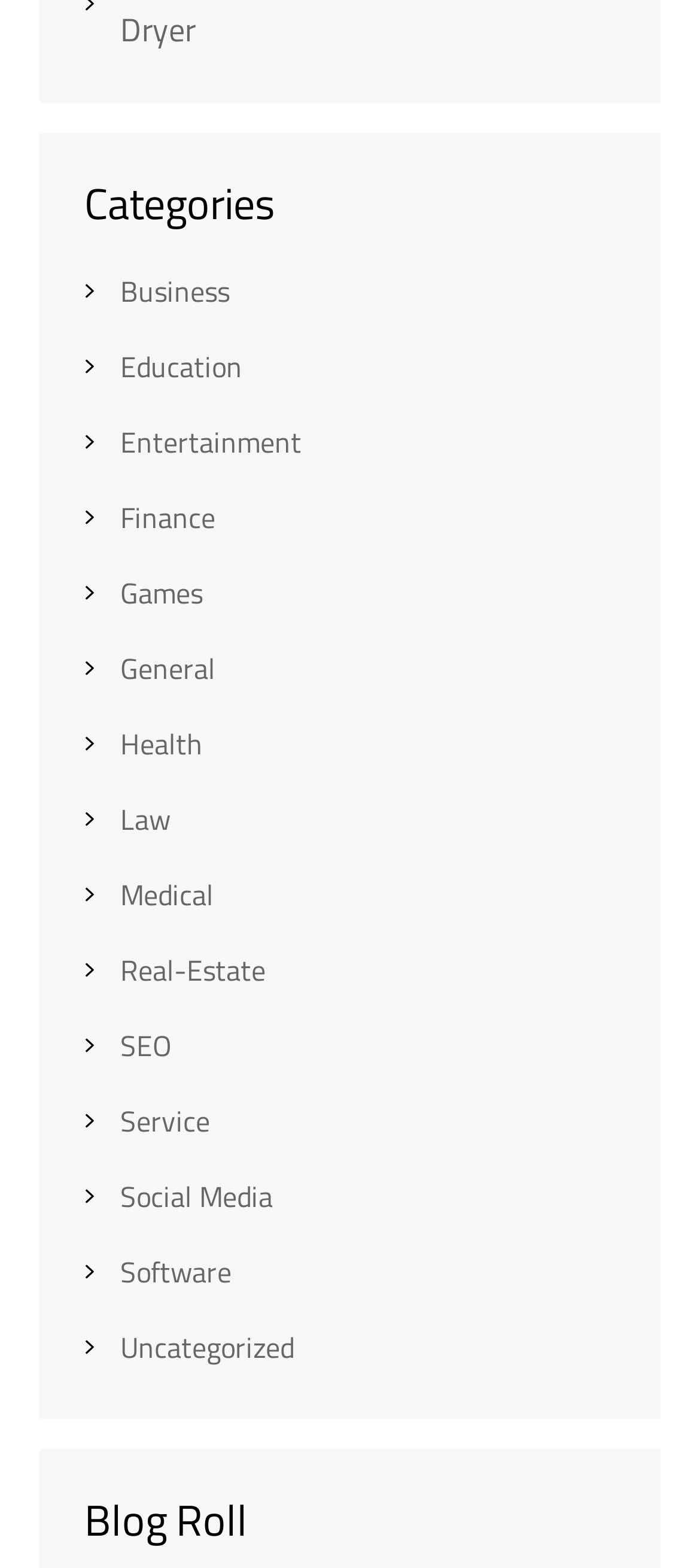Identify the bounding box coordinates for the UI element described by the following text: "Service". Provide the coordinates as four float numbers between 0 and 1, in the format [left, top, right, bottom].

[0.172, 0.701, 0.3, 0.729]